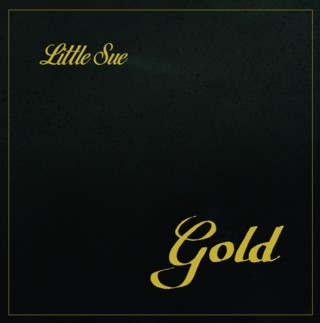What is the genre of music in the album 'Gold'?
Based on the visual content, answer with a single word or a brief phrase.

Pop and outlaw-country